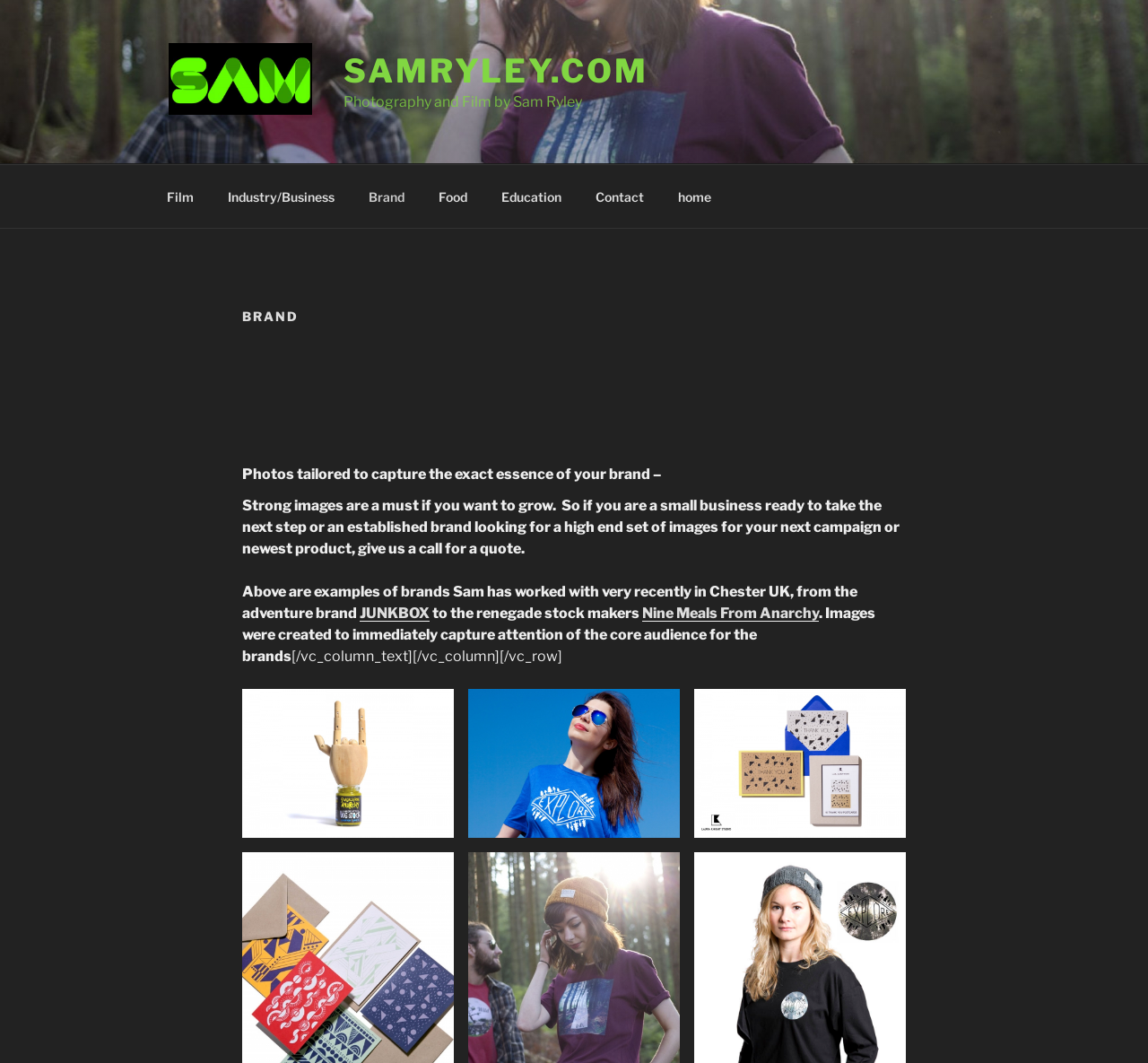What is the purpose of the images created for brands?
Look at the image and respond with a single word or a short phrase.

To capture attention of the core audience